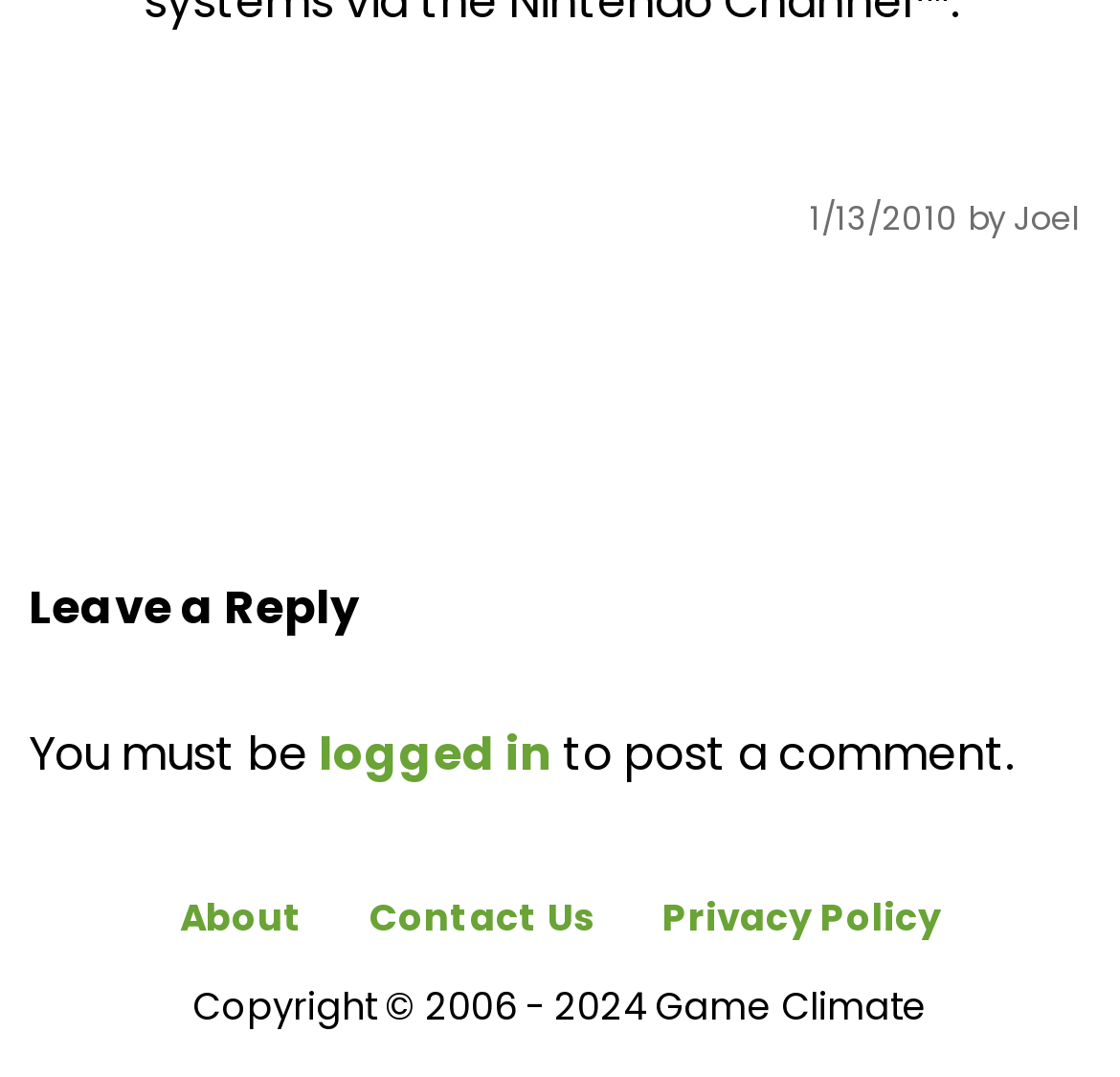How many links are there at the bottom of the webpage?
From the screenshot, provide a brief answer in one word or phrase.

3